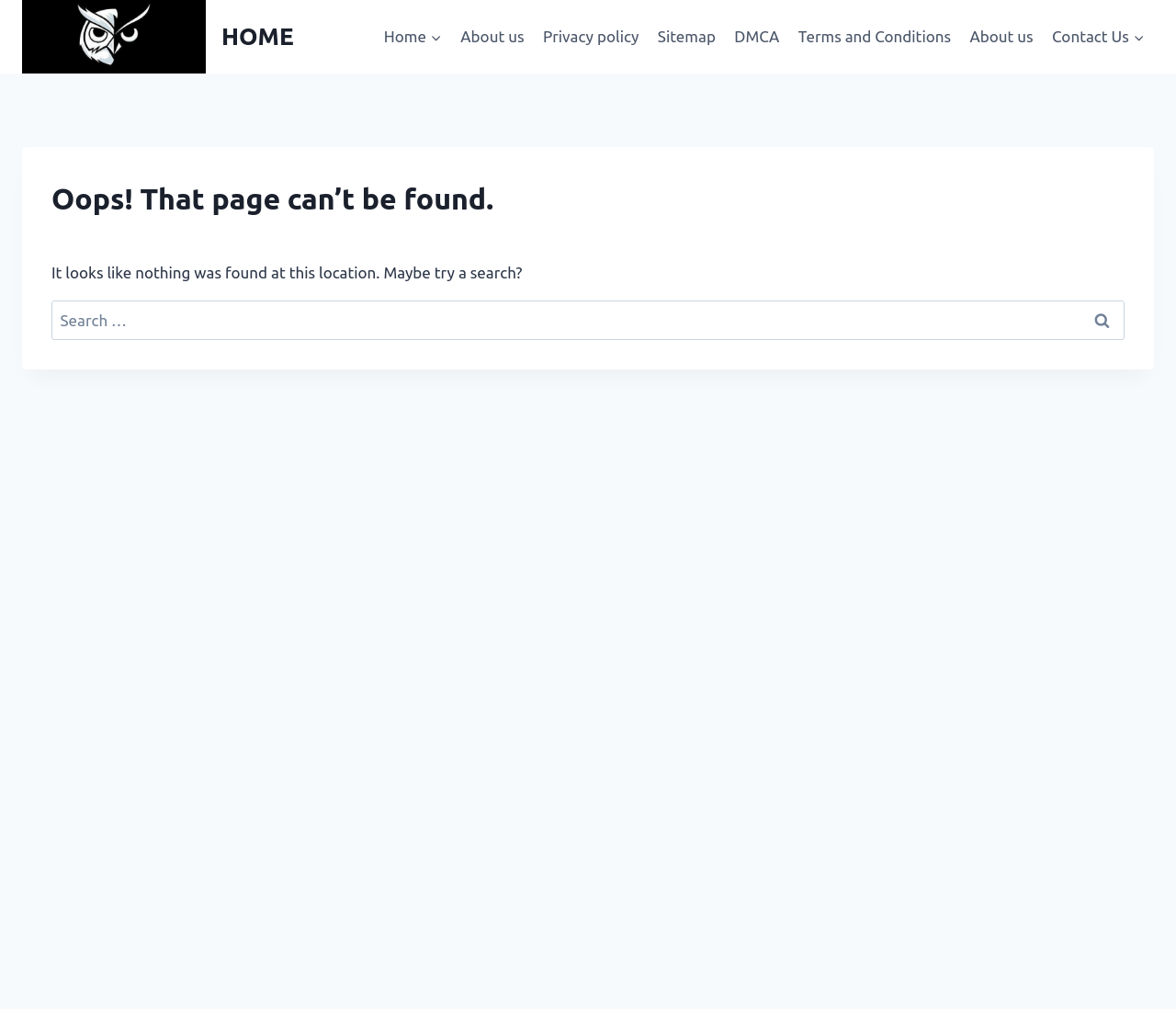Generate a comprehensive caption for the webpage you are viewing.

The webpage is a "Page not found" page with the title "HOME". At the top left corner, there is a link to "Theowlsshop HOME" accompanied by an image of "Theowlsshop". Below this, there is a primary navigation menu that spans across the top of the page, containing 7 links: "Home", "About us", "Privacy policy", "Sitemap", "DMCA", "Terms and Conditions", and "Contact Us". Each of these links has a corresponding button to its right, except for "Home" and "Contact Us", which have buttons to their left.

Below the navigation menu, there is a main section that occupies most of the page. At the top of this section, there is a header with a heading that reads "Oops! That page can’t be found." Below this, there is a paragraph of text that says "It looks like nothing was found at this location. Maybe try a search?". 

Underneath this text, there is a search bar that spans across the page, with a label "Search for:" on the left and a "Search" button on the right.